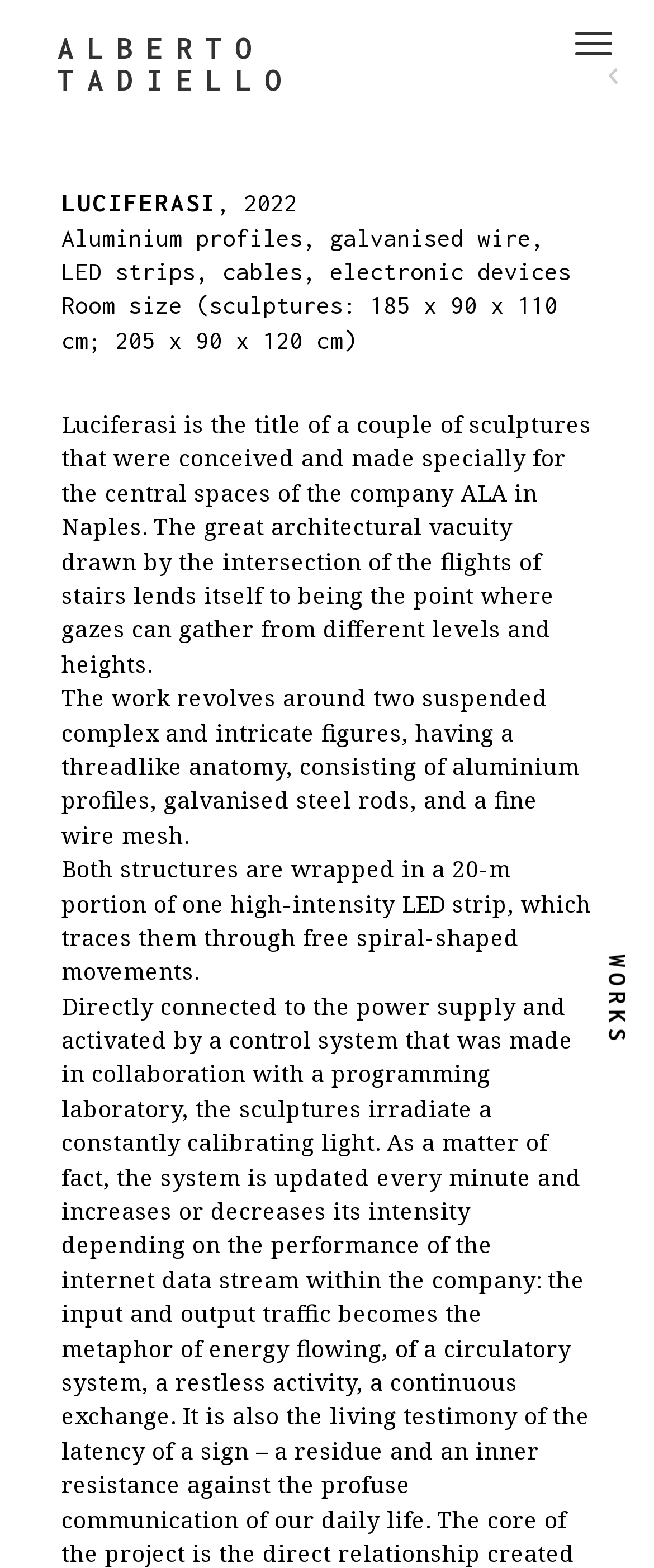Based on the image, provide a detailed and complete answer to the question: 
What material is used to make the sculptures?

The material used to make the sculptures is mentioned in the static text 'Aluminium profiles, galvanised wire, LED strips, cables, electronic devices'.